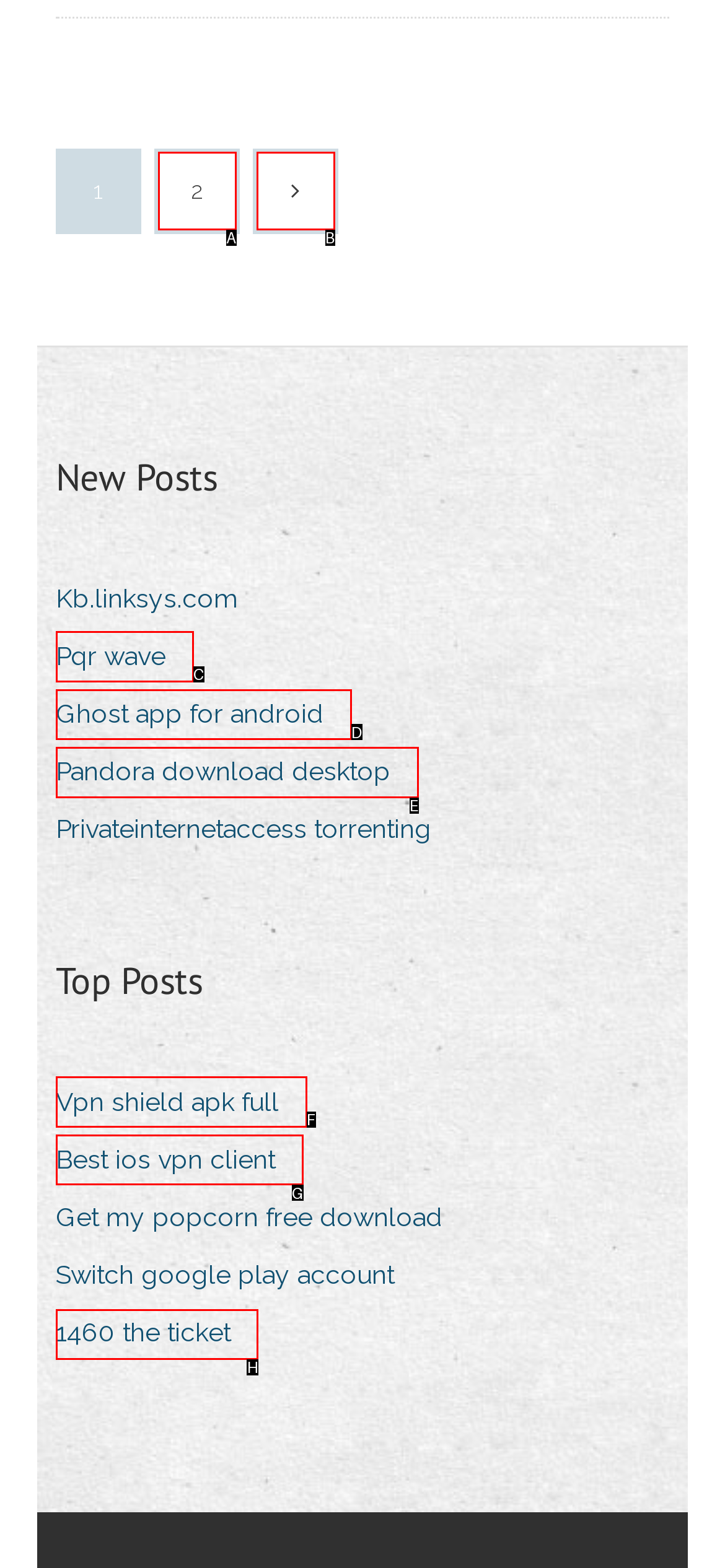Decide which letter you need to select to fulfill the task: Check the '1460 the ticket' link
Answer with the letter that matches the correct option directly.

H